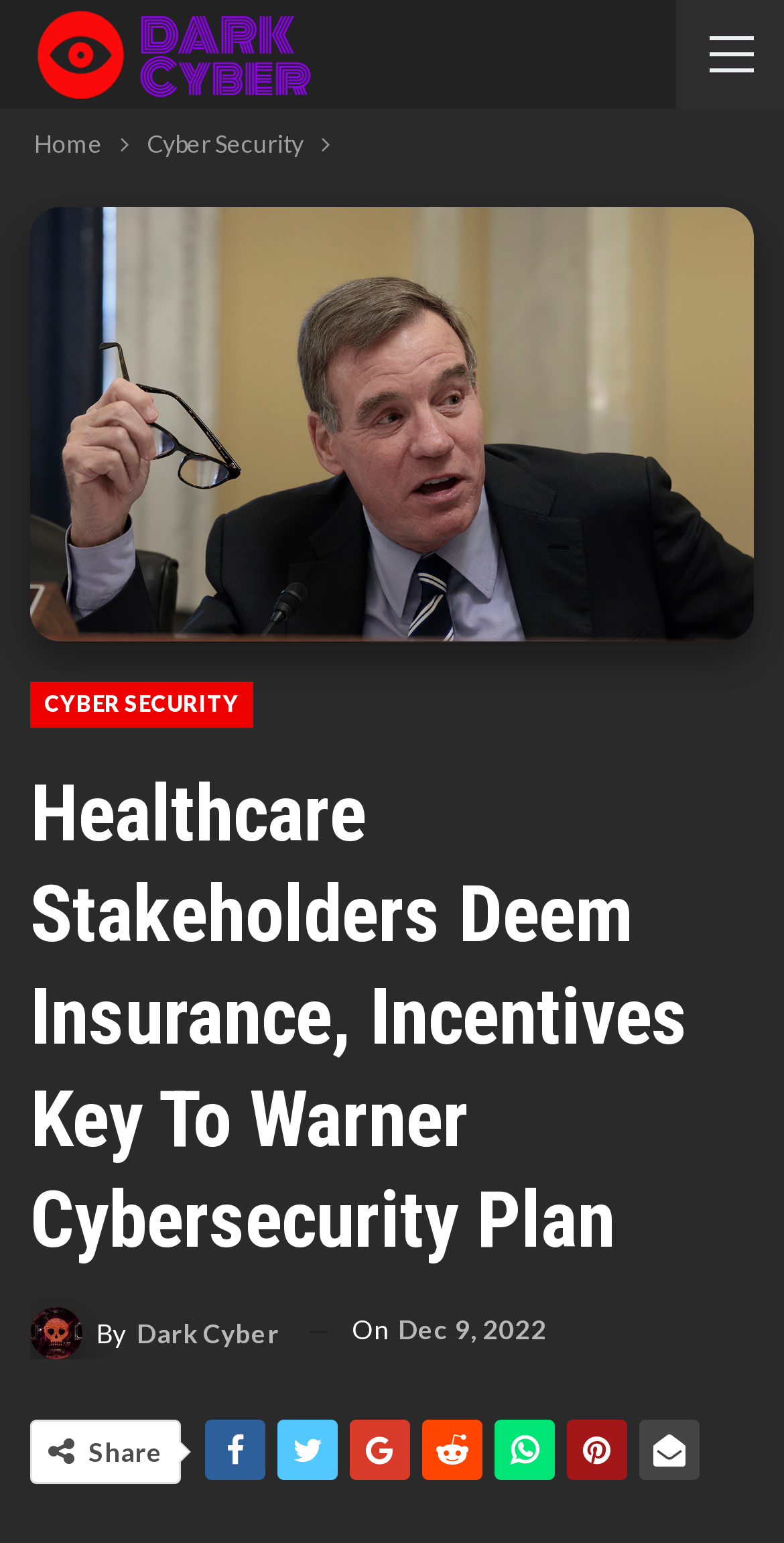Find the UI element described as: "Cyber Security" and predict its bounding box coordinates. Ensure the coordinates are four float numbers between 0 and 1, [left, top, right, bottom].

[0.038, 0.442, 0.323, 0.471]